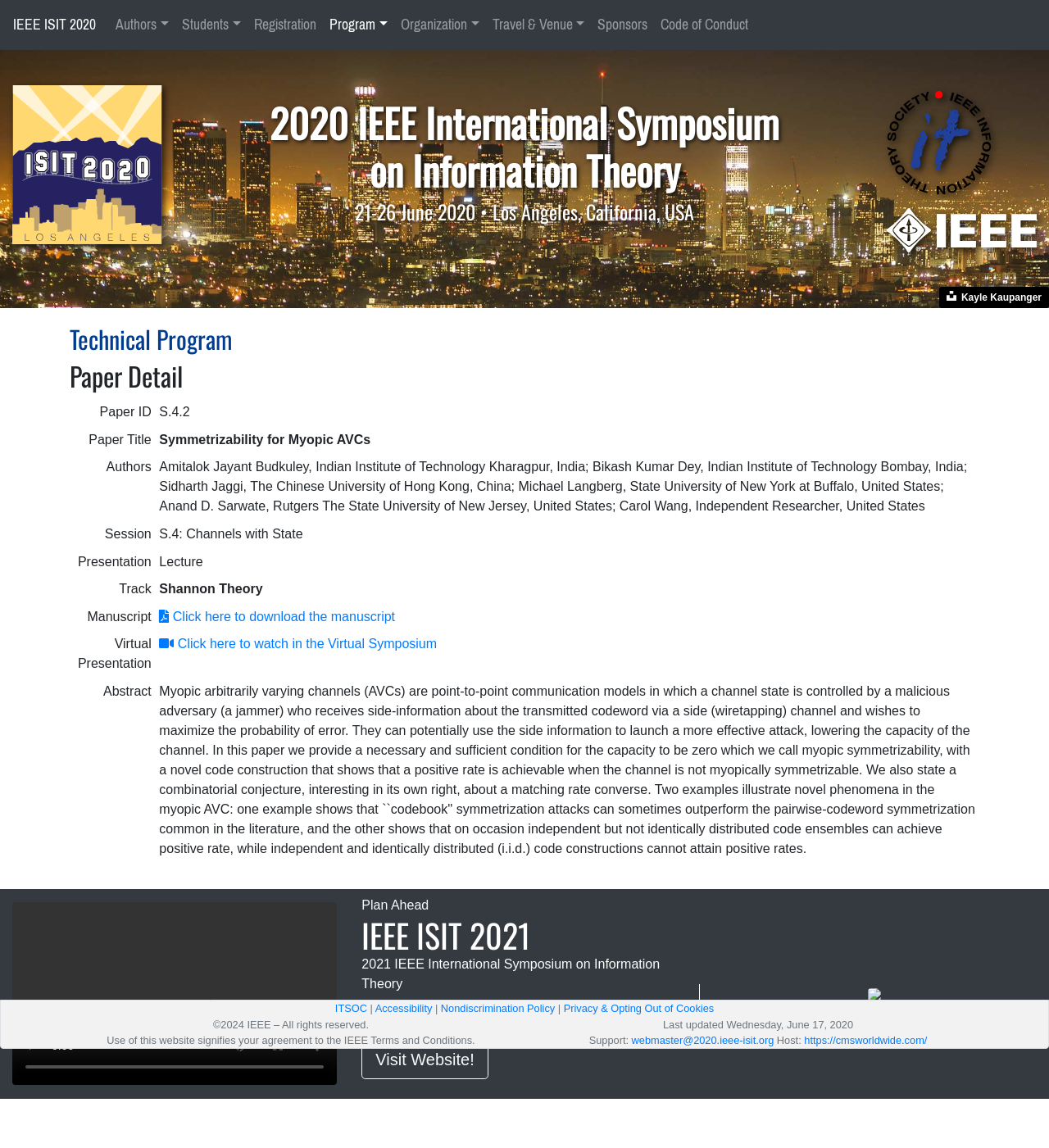Pinpoint the bounding box coordinates of the area that must be clicked to complete this instruction: "Visit the IEEE ISIT 2021 website".

[0.345, 0.906, 0.465, 0.94]